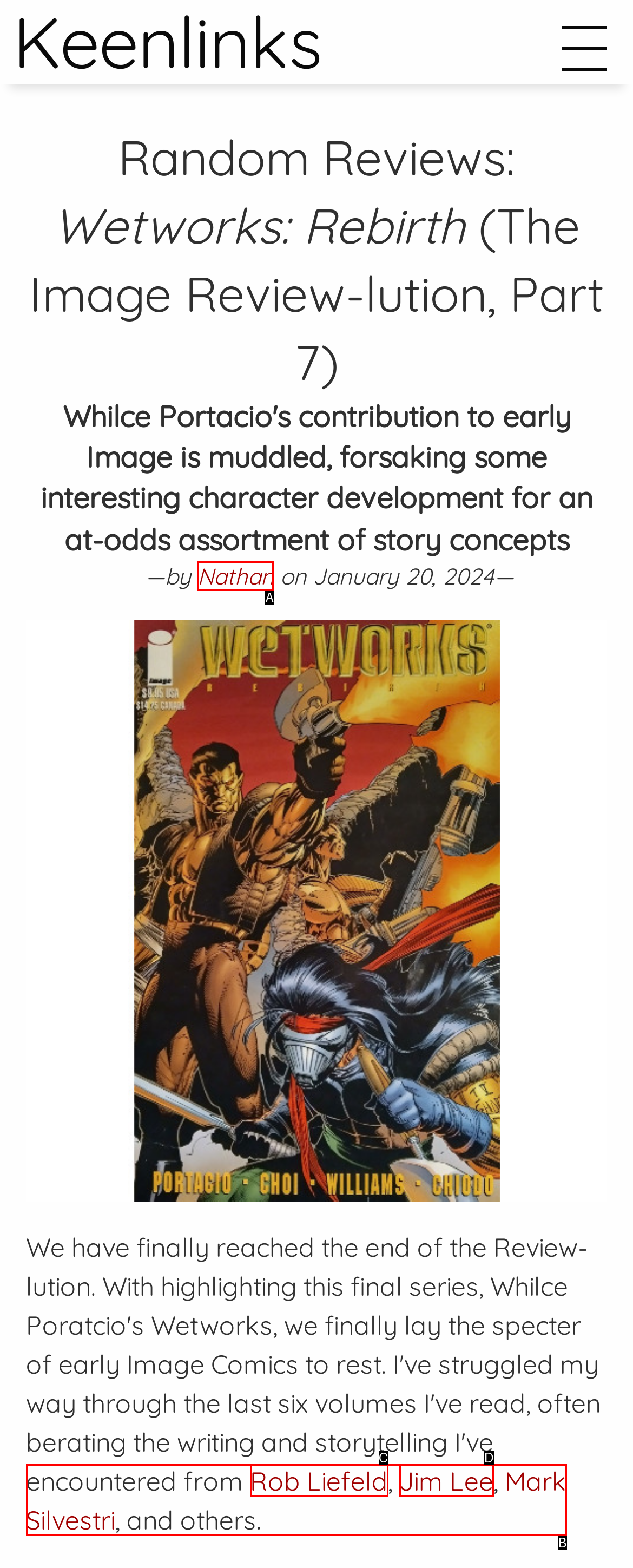With the description: Nathan, find the option that corresponds most closely and answer with its letter directly.

A